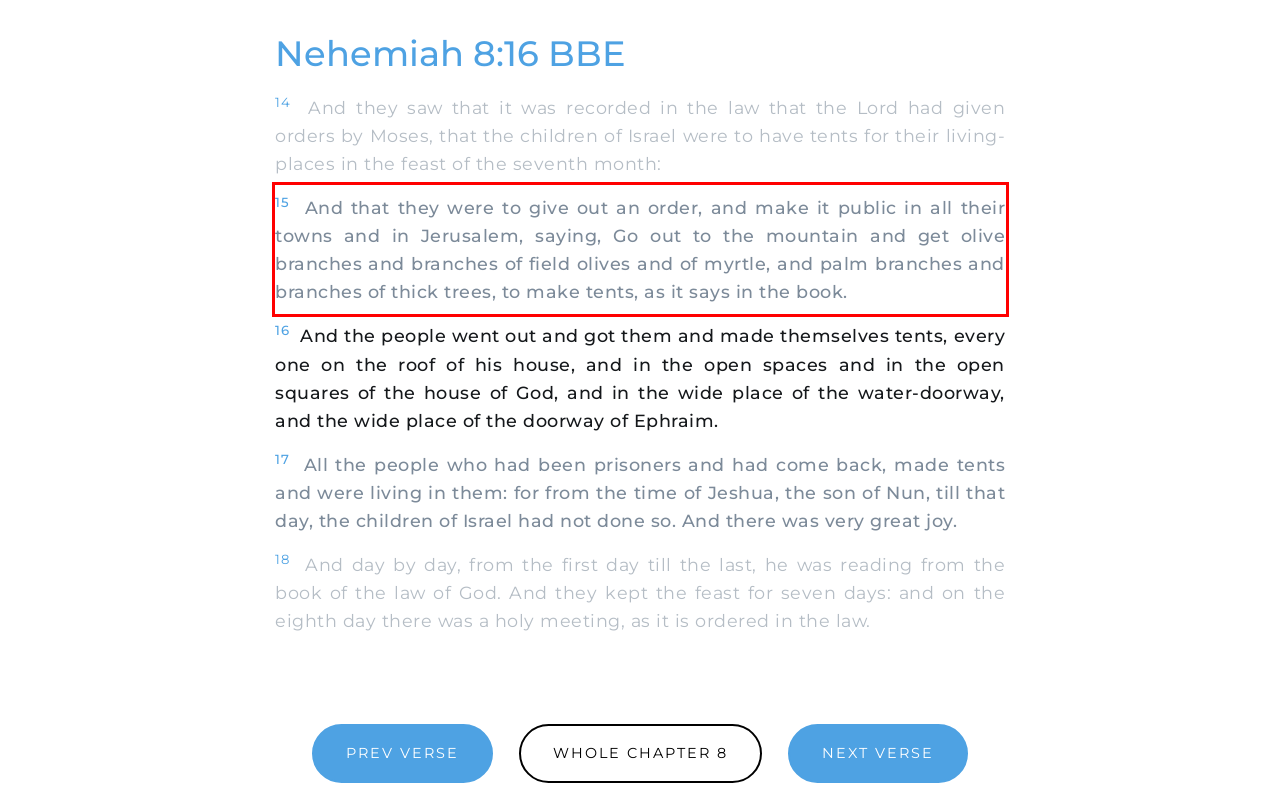There is a screenshot of a webpage with a red bounding box around a UI element. Please use OCR to extract the text within the red bounding box.

15 And that they were to give out an order, and make it public in all their towns and in Jerusalem, saying, Go out to the mountain and get olive branches and branches of field olives and of myrtle, and palm branches and branches of thick trees, to make tents, as it says in the book.